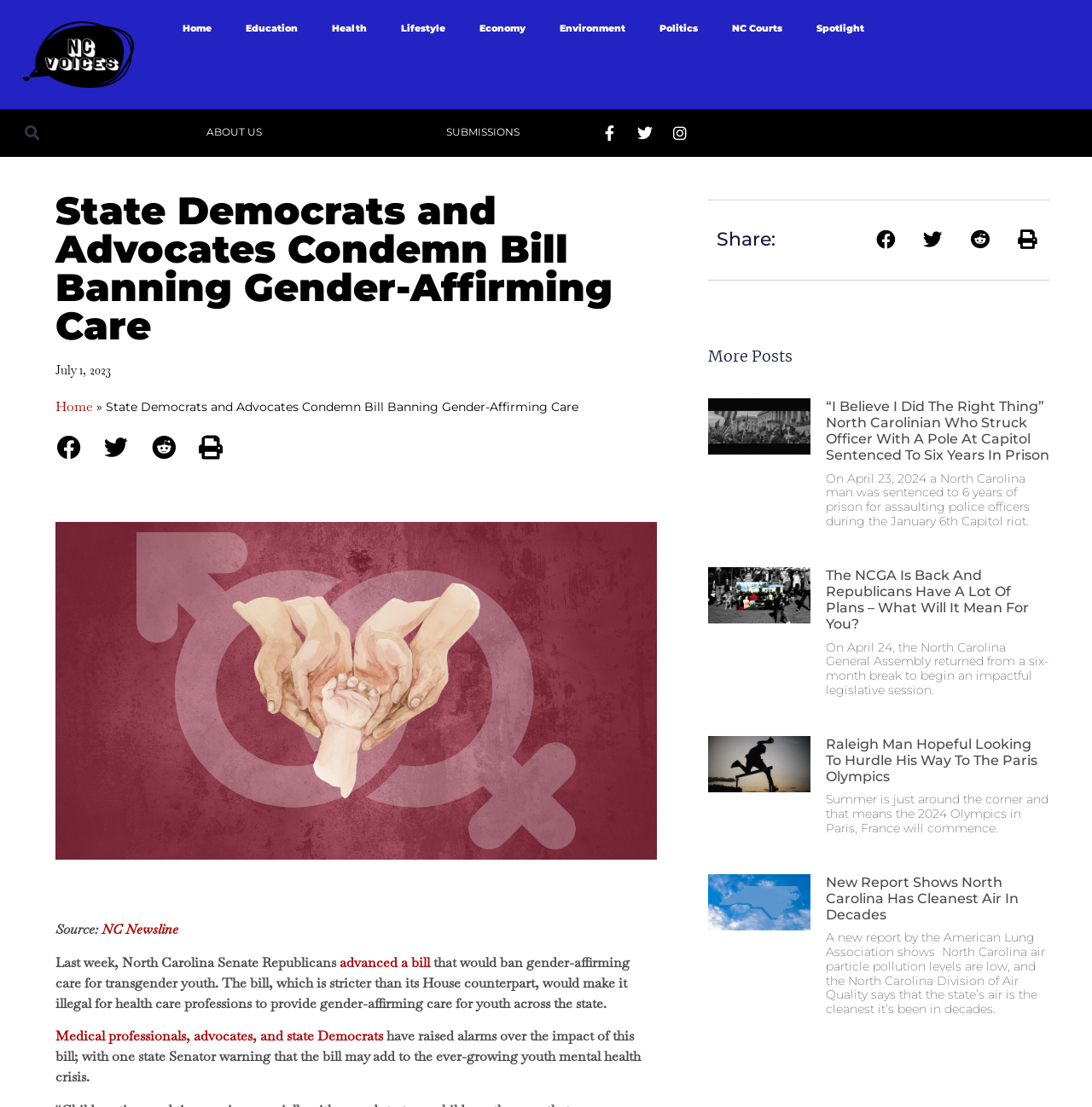Please provide a one-word or phrase answer to the question: 
How many share buttons are there at the bottom of the first article?

4